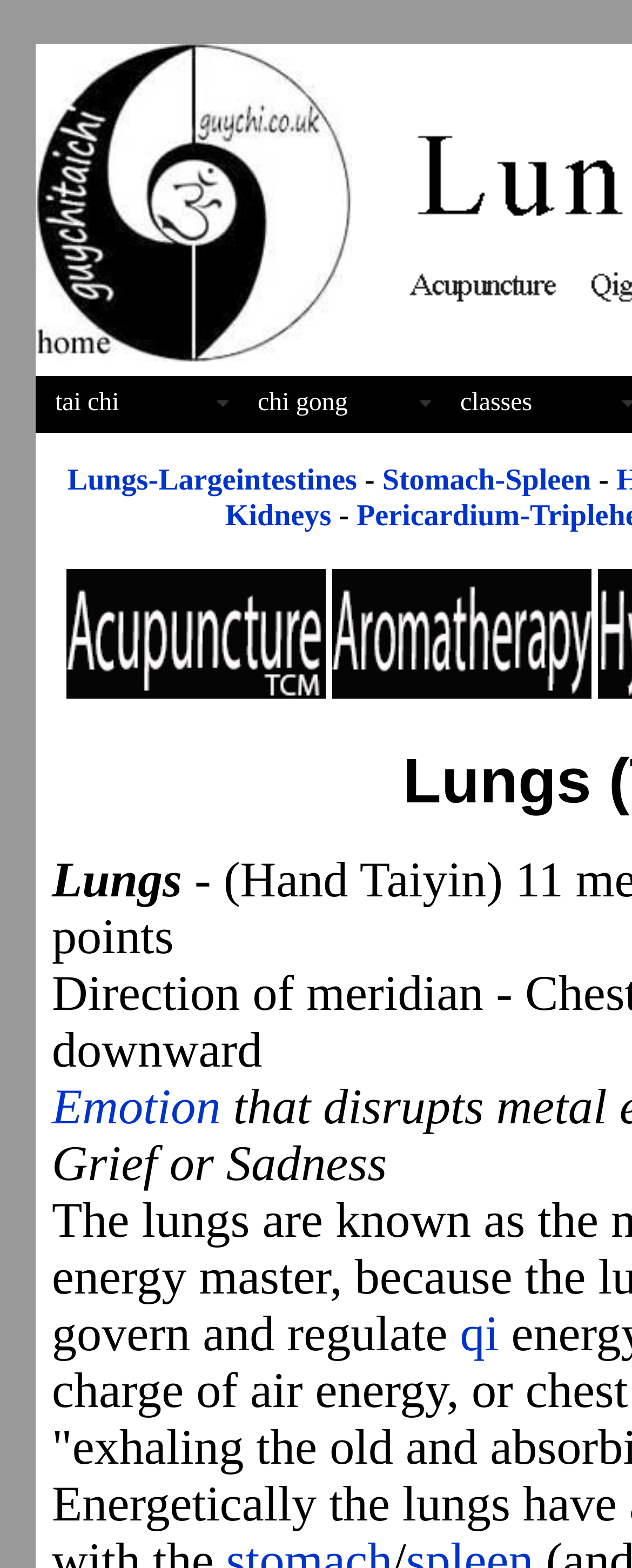Give a comprehensive overview of the webpage, including key elements.

This webpage is about traditional Chinese medicine, specifically focusing on the lungs and large intestine. At the top, there is a logo or image related to "Guychi traditional Chinese medicine" with a corresponding link. Below the logo, there are three links: "tai chi", "chi gong", and another link with a list of related terms, including "Lungs-Largeintestines" and "Stomach-Spleen", separated by hyphens.

On the left side, there is a table with two cells. The top cell contains a link to "Traditional Chinese Medicine acupuncture - moxabustion - cupping - acupressure" with a corresponding image, while the bottom cell has a link to "Aromatherapy - herbal medicine" with an image as well.

On the right side, there are two standalone links: "Emotion" and "qi", which are positioned relatively far apart from each other. The "Emotion" link is located near the middle of the page, while the "qi" link is near the bottom.